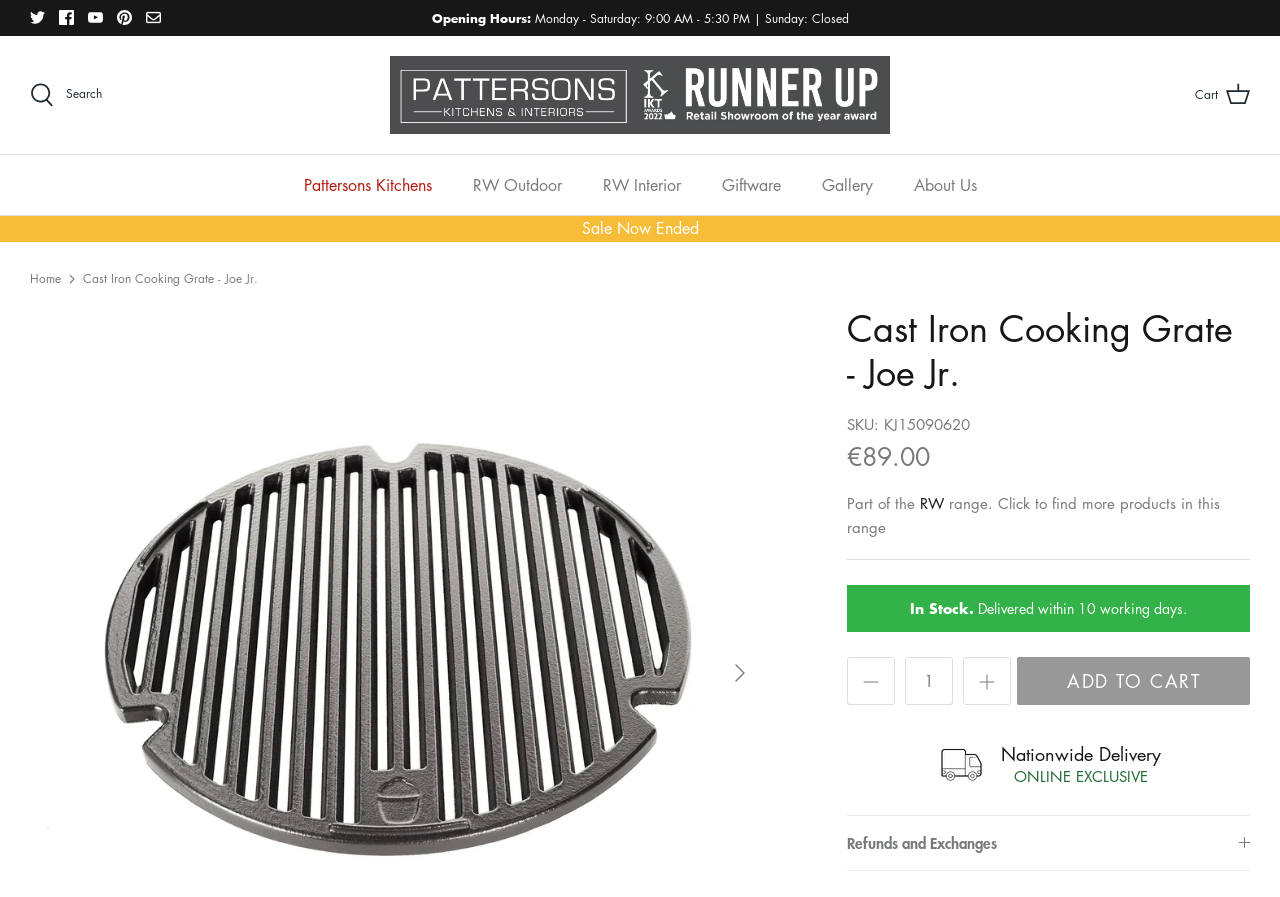Reply to the question below using a single word or brief phrase:
What is the delivery time for this product?

10 working days